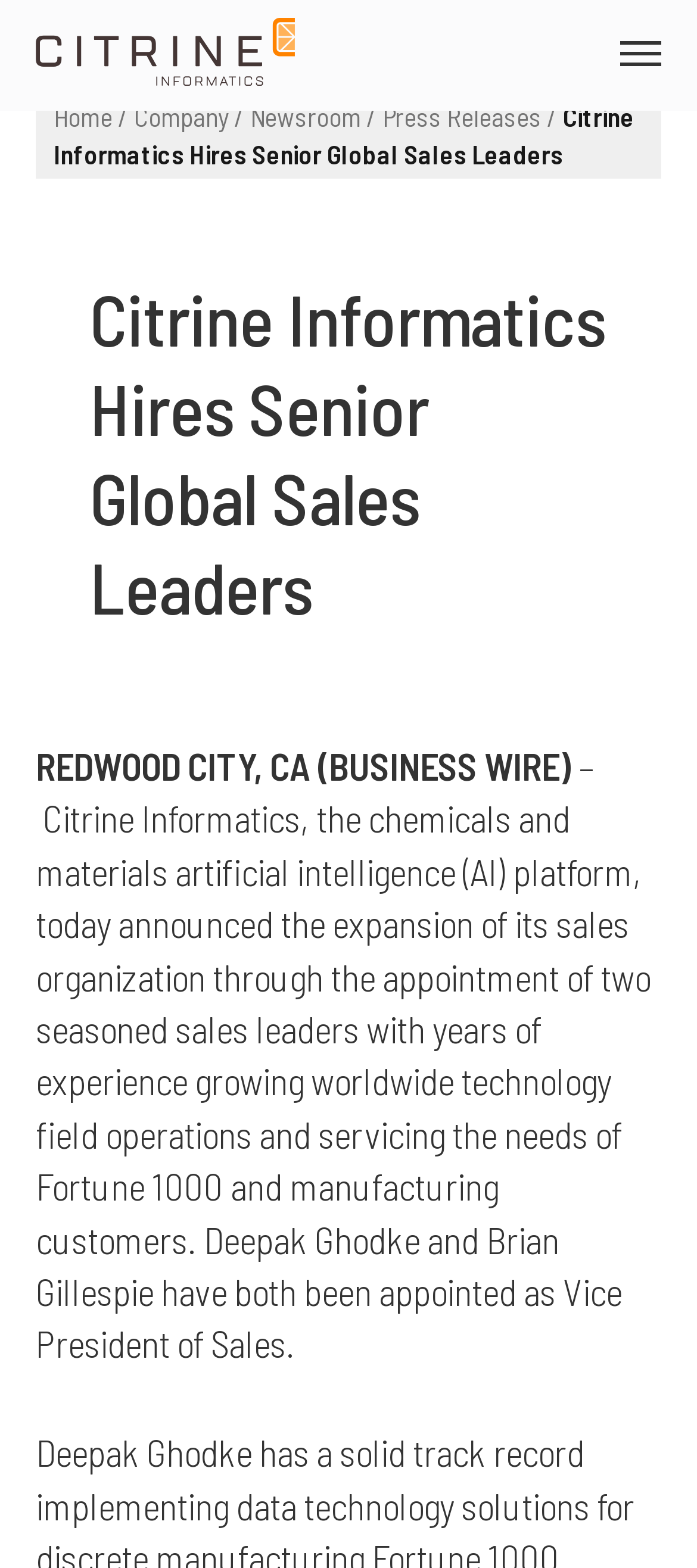Identify the text that serves as the heading for the webpage and generate it.

Citrine Informatics Hires Senior Global Sales Leaders